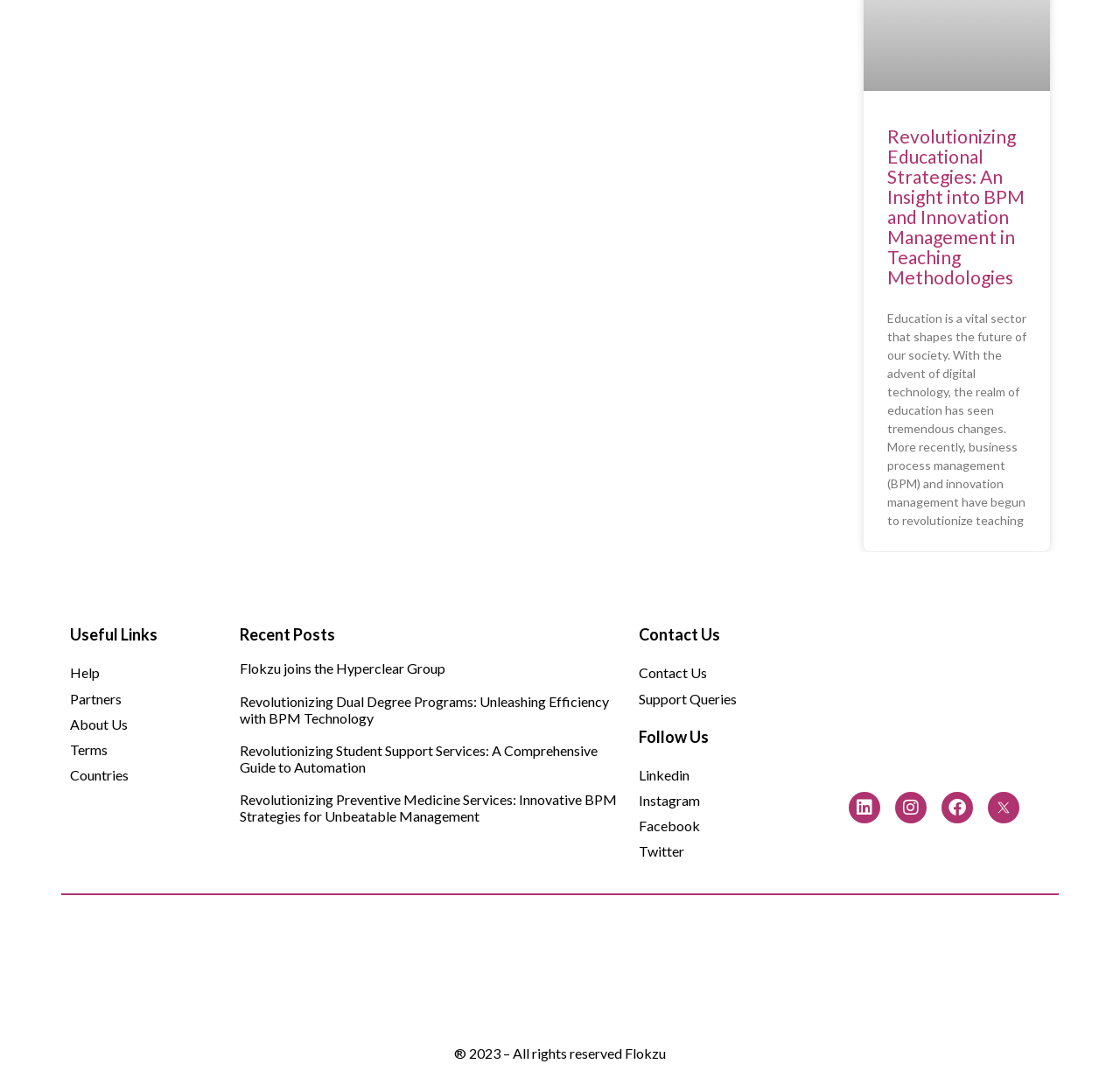Find the bounding box coordinates for the HTML element specified by: "alt="Selo_Cubo_Startup_2024_positivo_RGB" title="Selo_Cubo_Startup_2024_positivo_RGB"".

[0.566, 0.858, 0.629, 0.922]